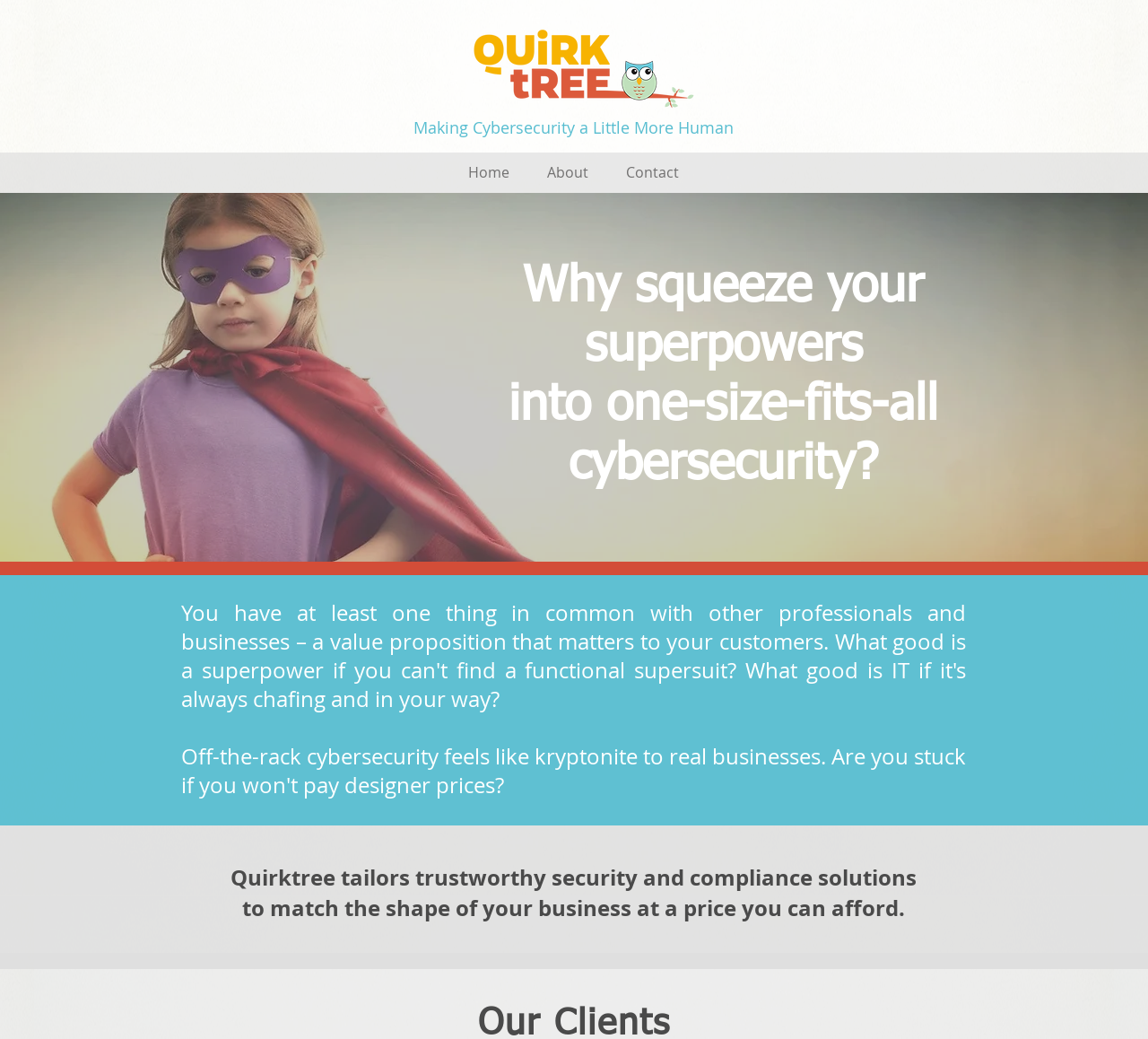What is the purpose of Quirktree's services?
Look at the image and respond with a one-word or short-phrase answer.

To match business needs